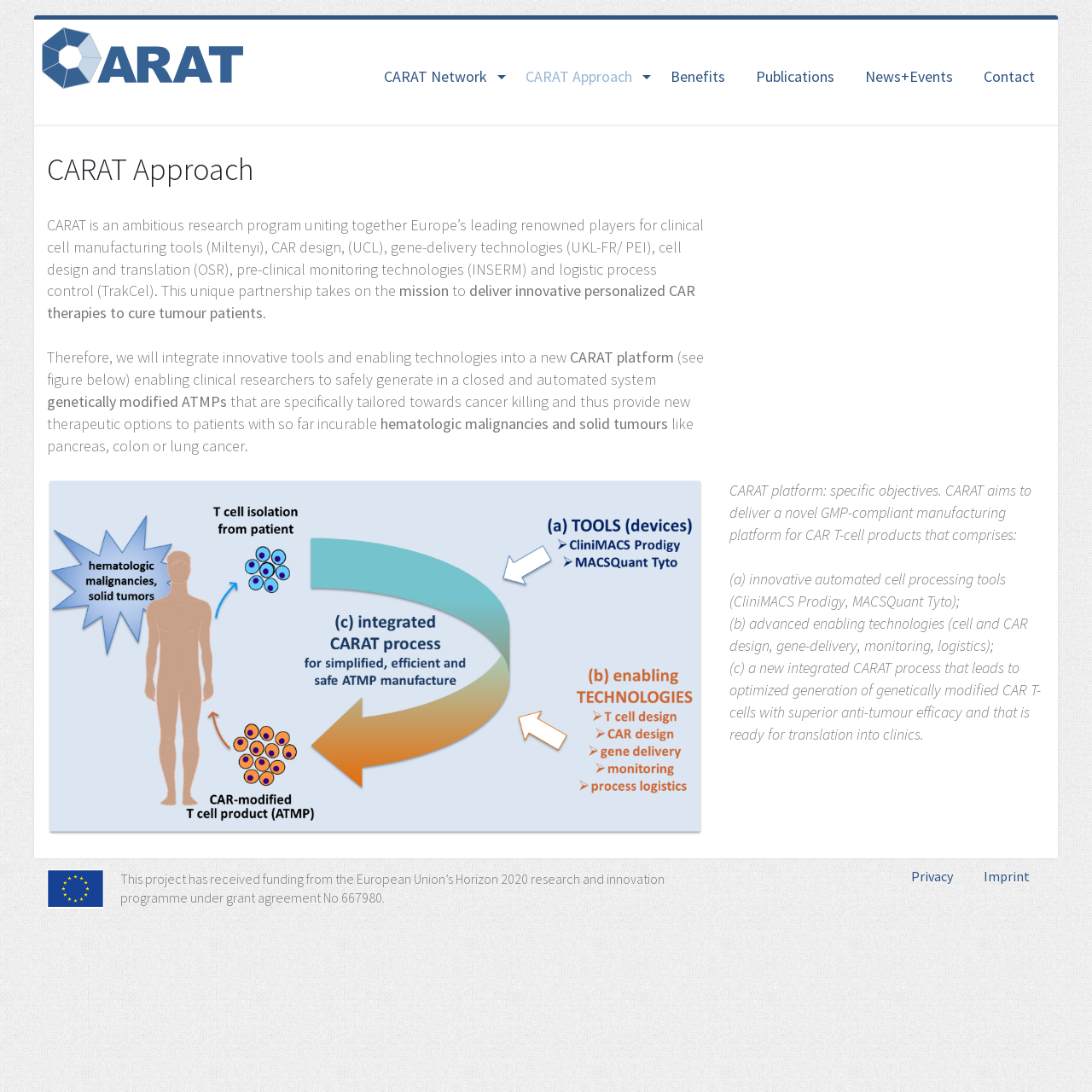Please identify the bounding box coordinates of the clickable element to fulfill the following instruction: "Get the contact phone number". The coordinates should be four float numbers between 0 and 1, i.e., [left, top, right, bottom].

None